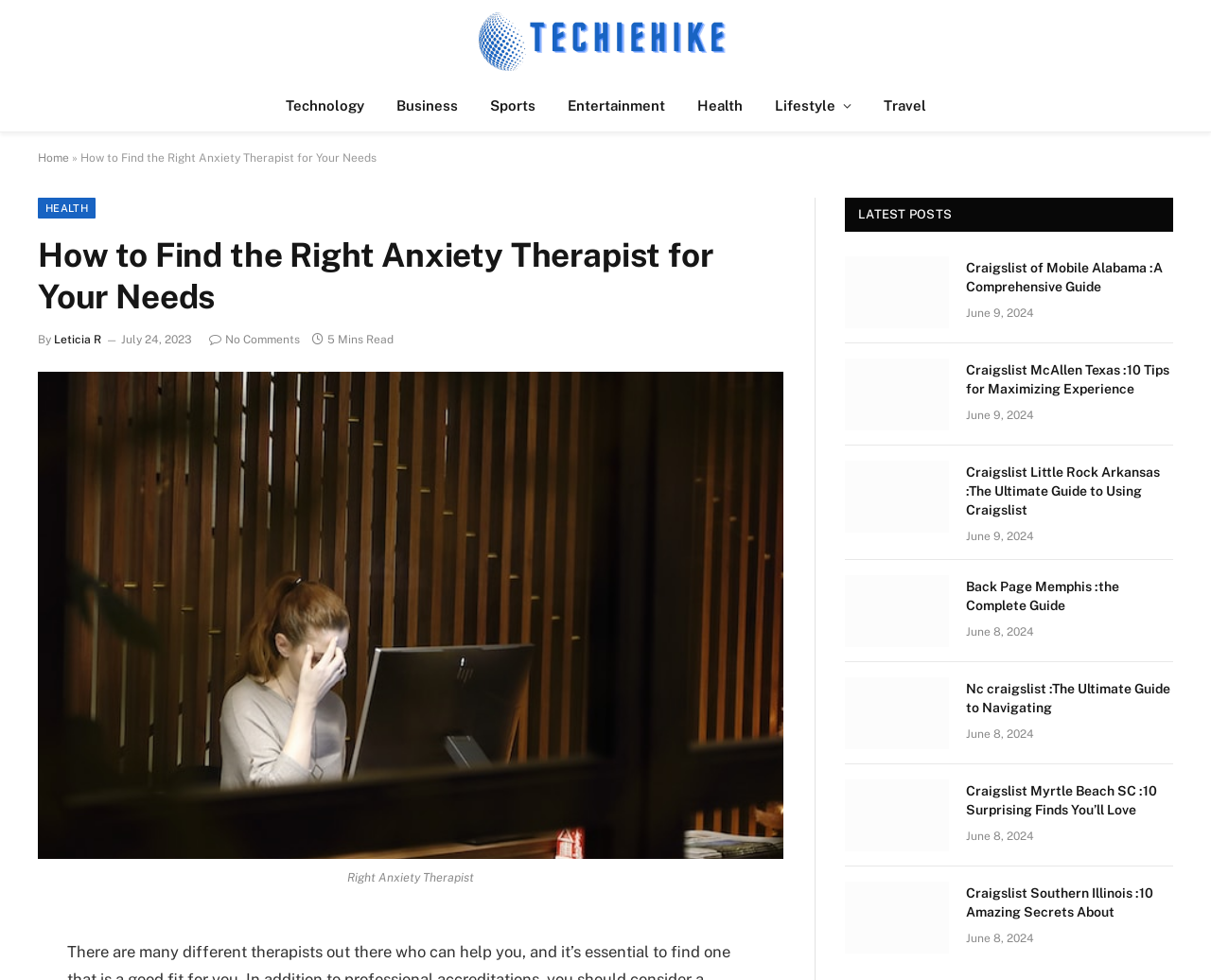Find the bounding box coordinates of the clickable element required to execute the following instruction: "Visit the 'Lifestyle' page". Provide the coordinates as four float numbers between 0 and 1, i.e., [left, top, right, bottom].

[0.626, 0.082, 0.716, 0.134]